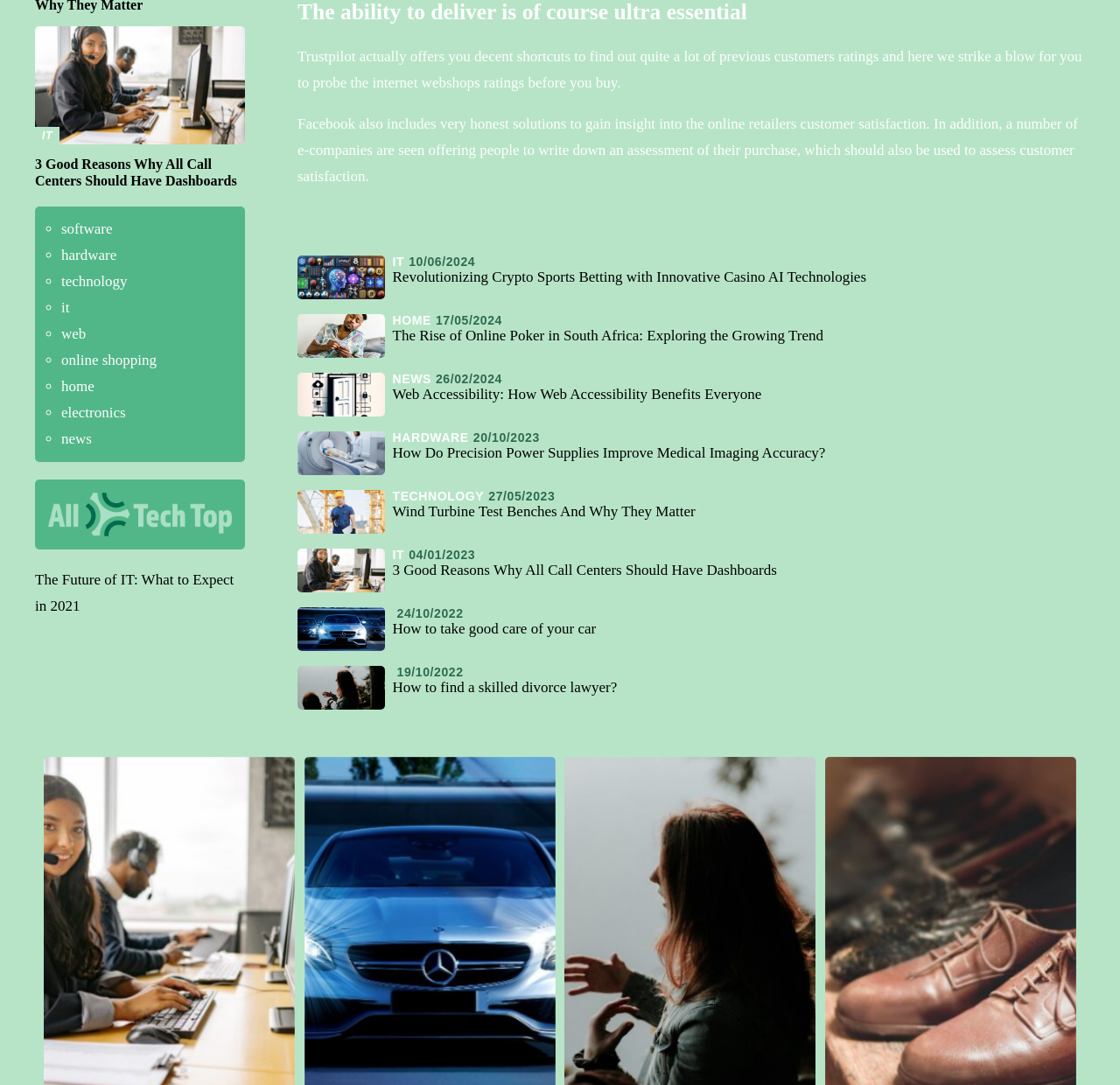Please answer the following question using a single word or phrase: How many categories are listed?

9